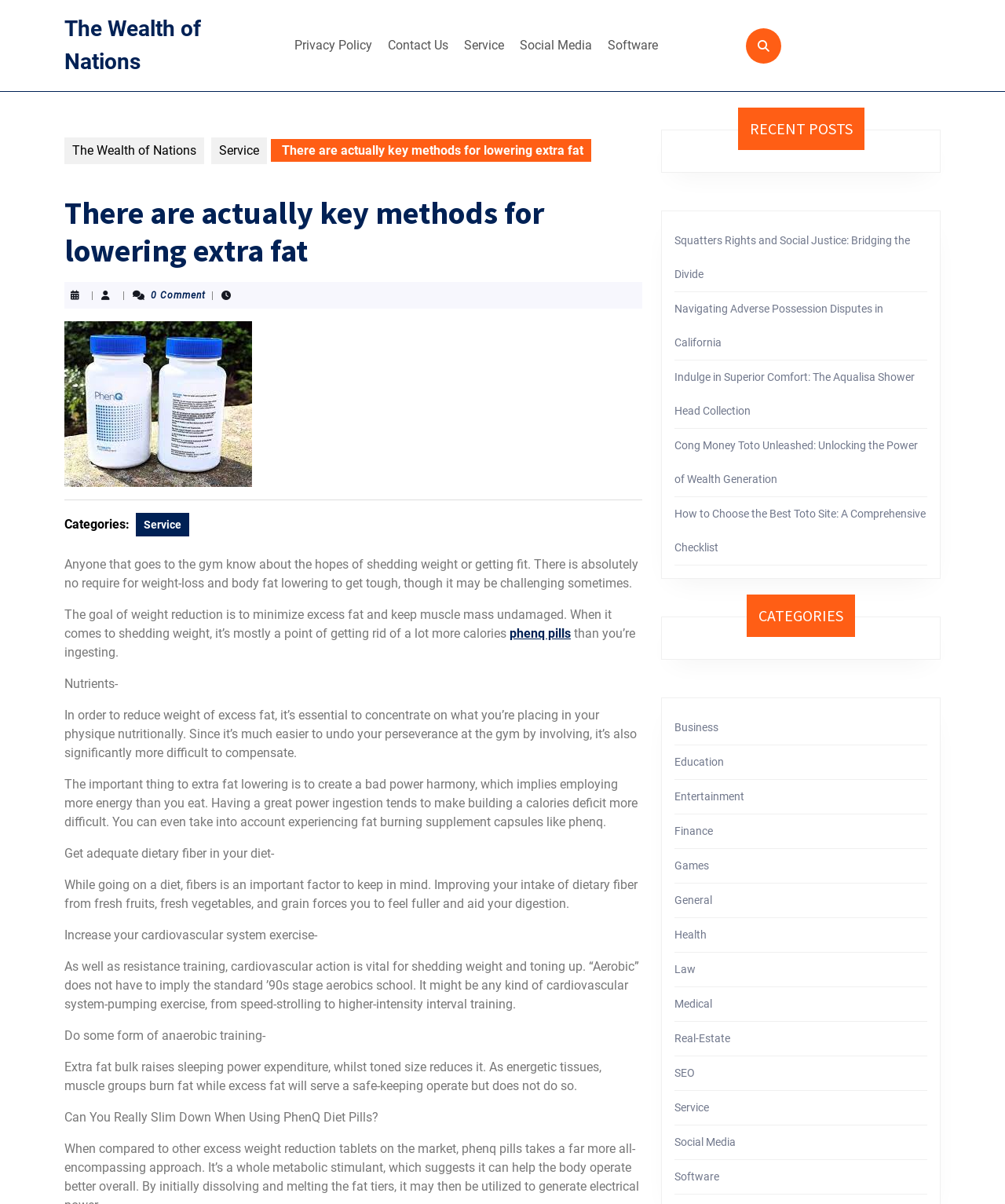Can you show the bounding box coordinates of the region to click on to complete the task described in the instruction: "Read the article about 'Squatters Rights and Social Justice'"?

[0.671, 0.194, 0.905, 0.233]